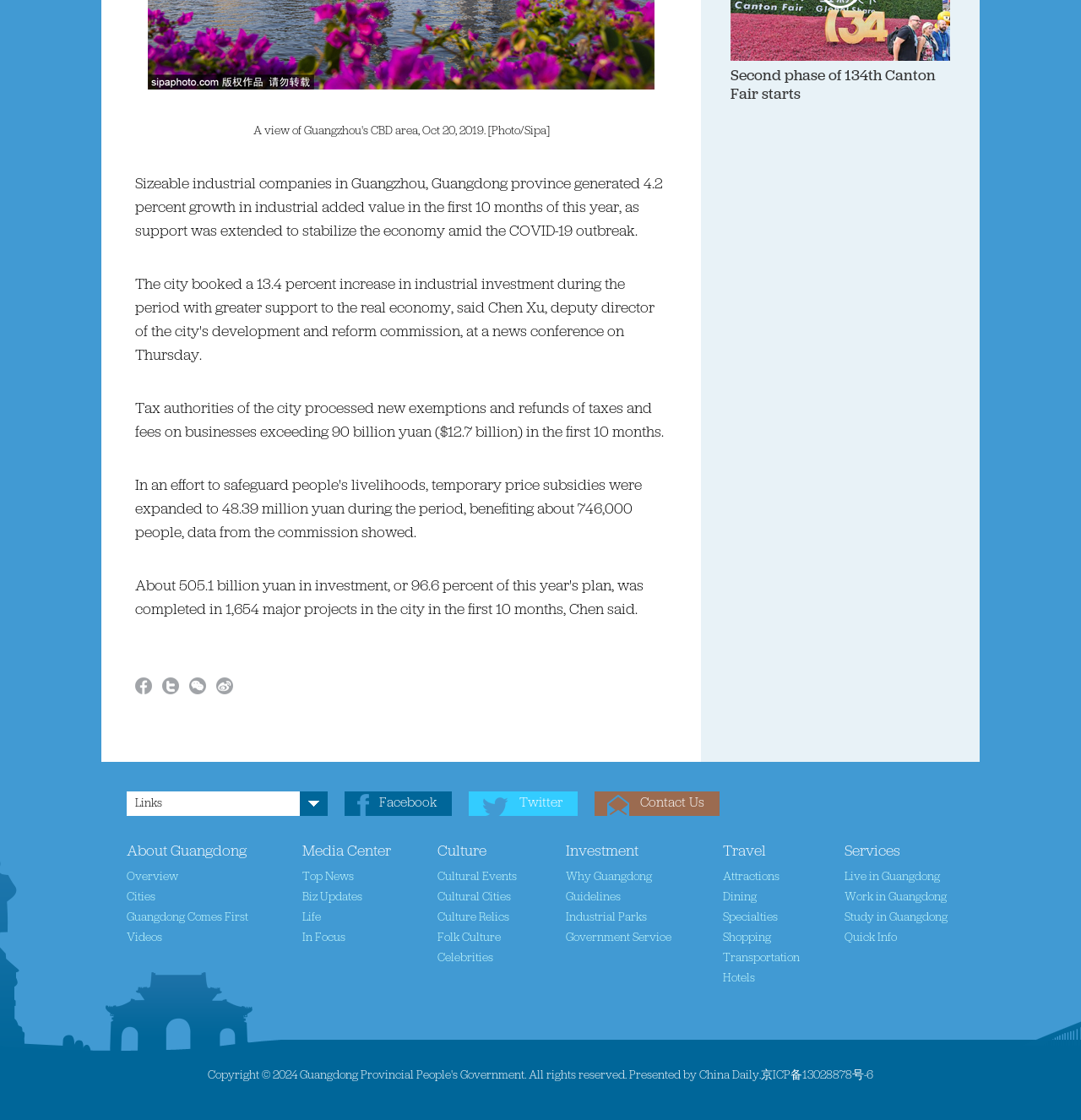Using the description "Cultural Cities", predict the bounding box of the relevant HTML element.

[0.405, 0.796, 0.473, 0.807]